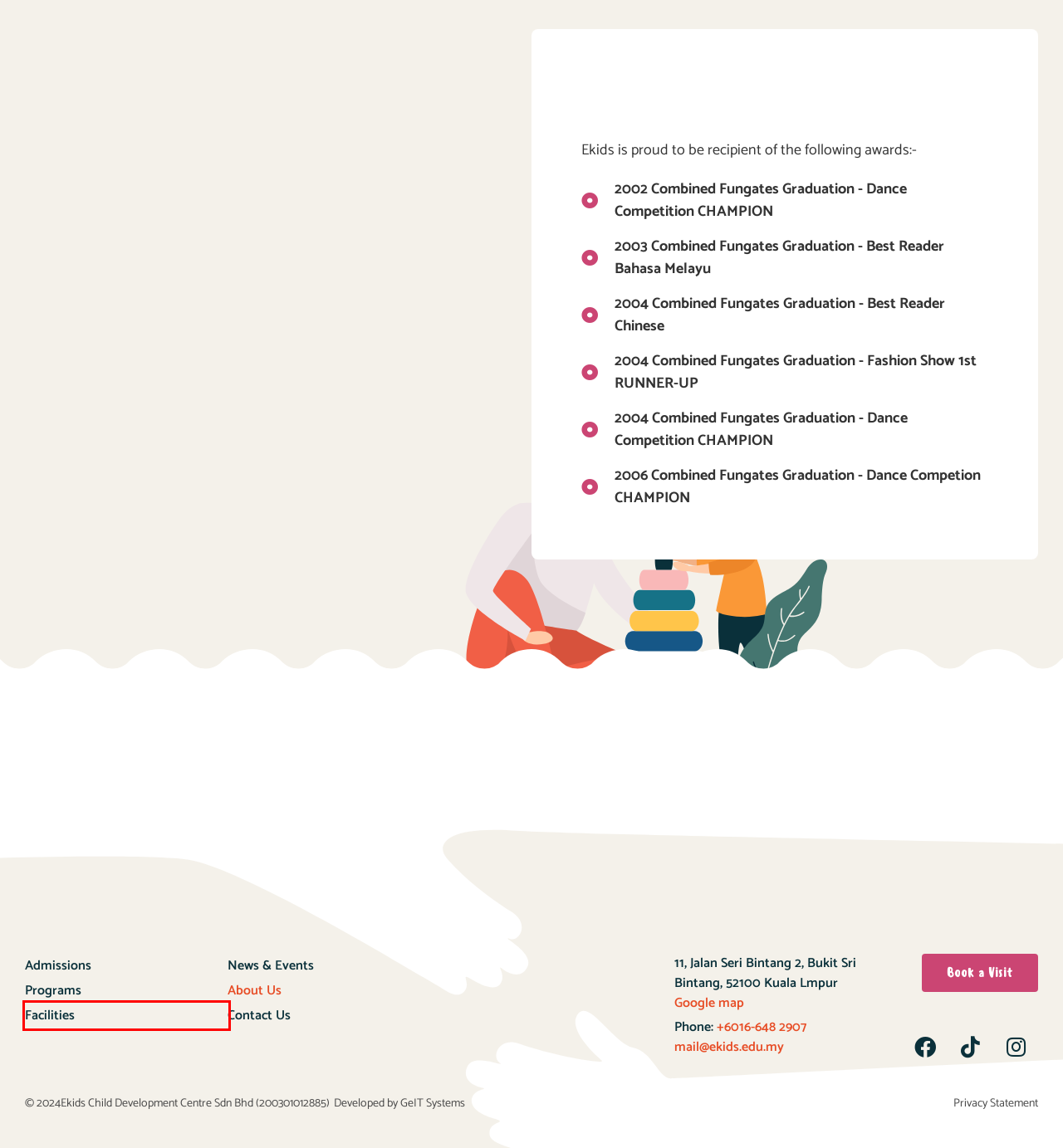Inspect the screenshot of a webpage with a red rectangle bounding box. Identify the webpage description that best corresponds to the new webpage after clicking the element inside the bounding box. Here are the candidates:
A. Programs - Ekids Child Development Centre
B. News & Events - Ekids Child Development Centre
C. GeIT Systems | A Digital Business Consultancy
D. Schedule a Tour - Ekids Child Development Centre
E. Location - Ekids Child Development Centre
F. Home - Ekids Child Development Centre
G. Privacy Statement - Ekids Child Development Centre
H. Our Facilities - Ekids Child Development Centre

H